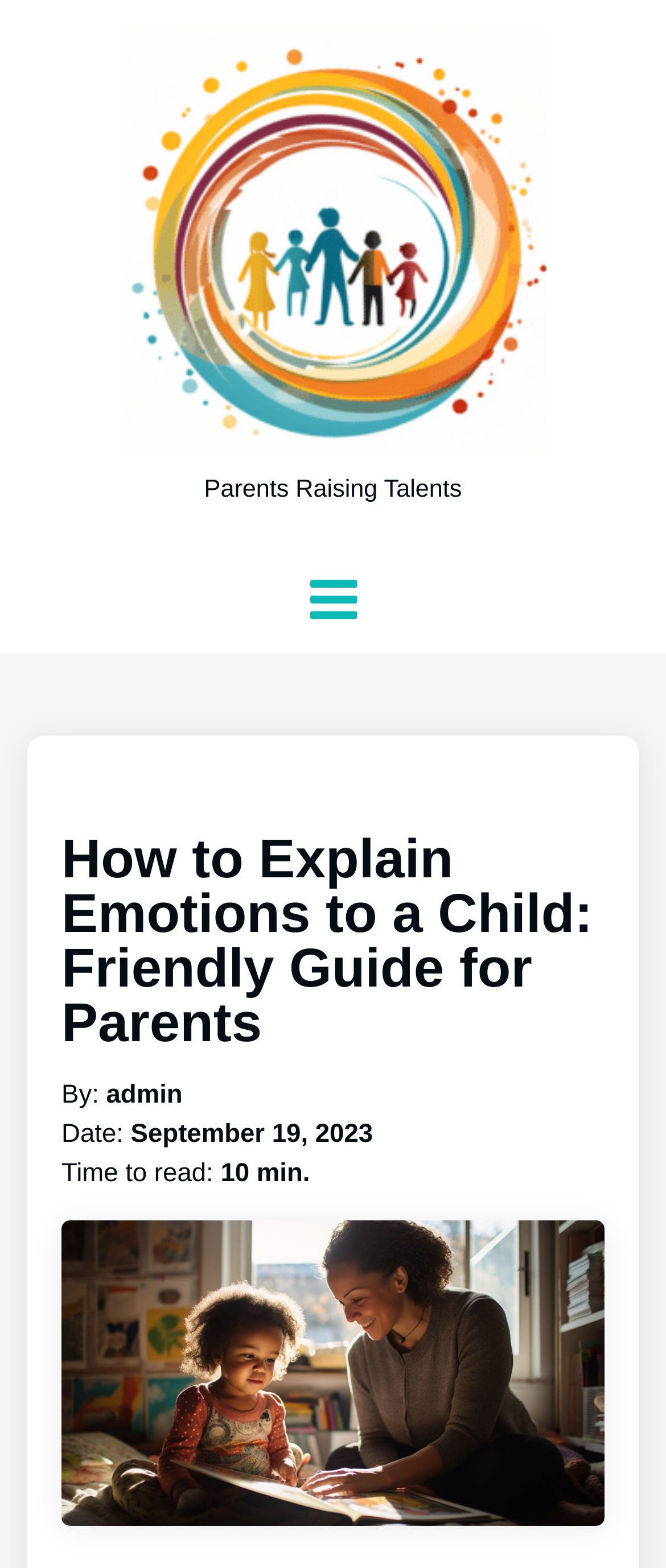Elaborate on the different components and information displayed on the webpage.

The webpage is a guide for parents on how to explain emotions to their children. At the top left corner, there is a logo of "Parents of Talents" accompanied by a link to the same logo. Next to the logo, the text "Parents Raising Talents" is displayed. 

On the top right side, there is a hamburger menu icon represented by '\uf0c9'. Below the logo and the menu icon, the main title "How to Explain Emotions to a Child: Friendly Guide for Parents" is prominently displayed as a heading.

Under the main title, there is a section that provides information about the author and the publication date. The author's name is "admin", and the article was published on September 19, 2023. Additionally, it is mentioned that the article takes 10 minutes to read.

Below this section, there is a large image that takes up most of the remaining space on the webpage. The image is not described, but it likely illustrates the topic of explaining emotions to children.